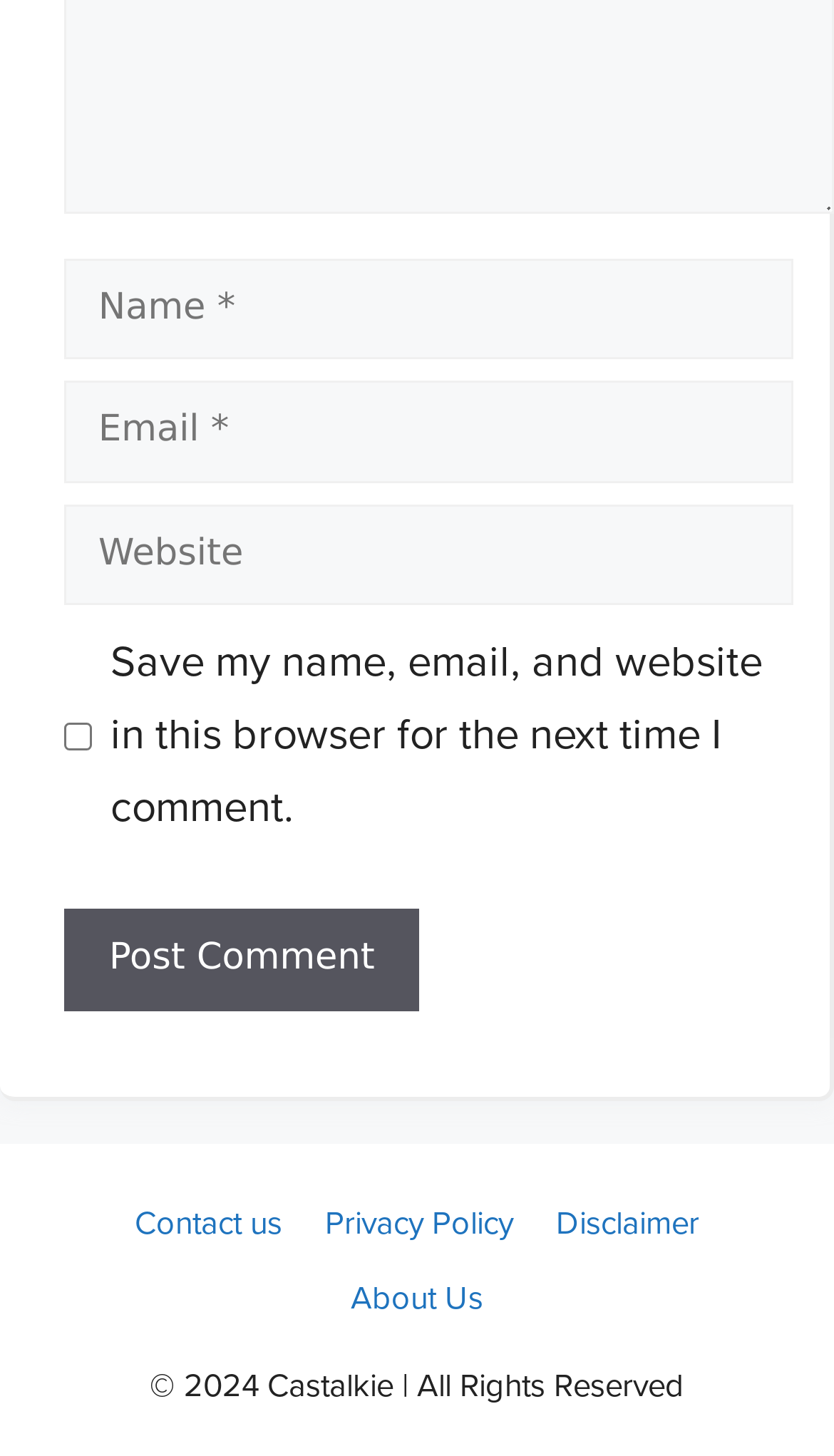What is the function of the 'Post Comment' button?
Based on the visual details in the image, please answer the question thoroughly.

The 'Post Comment' button is located below the textboxes and checkbox, and its position and label suggest that it is used to submit the user's comment after filling in the required information.